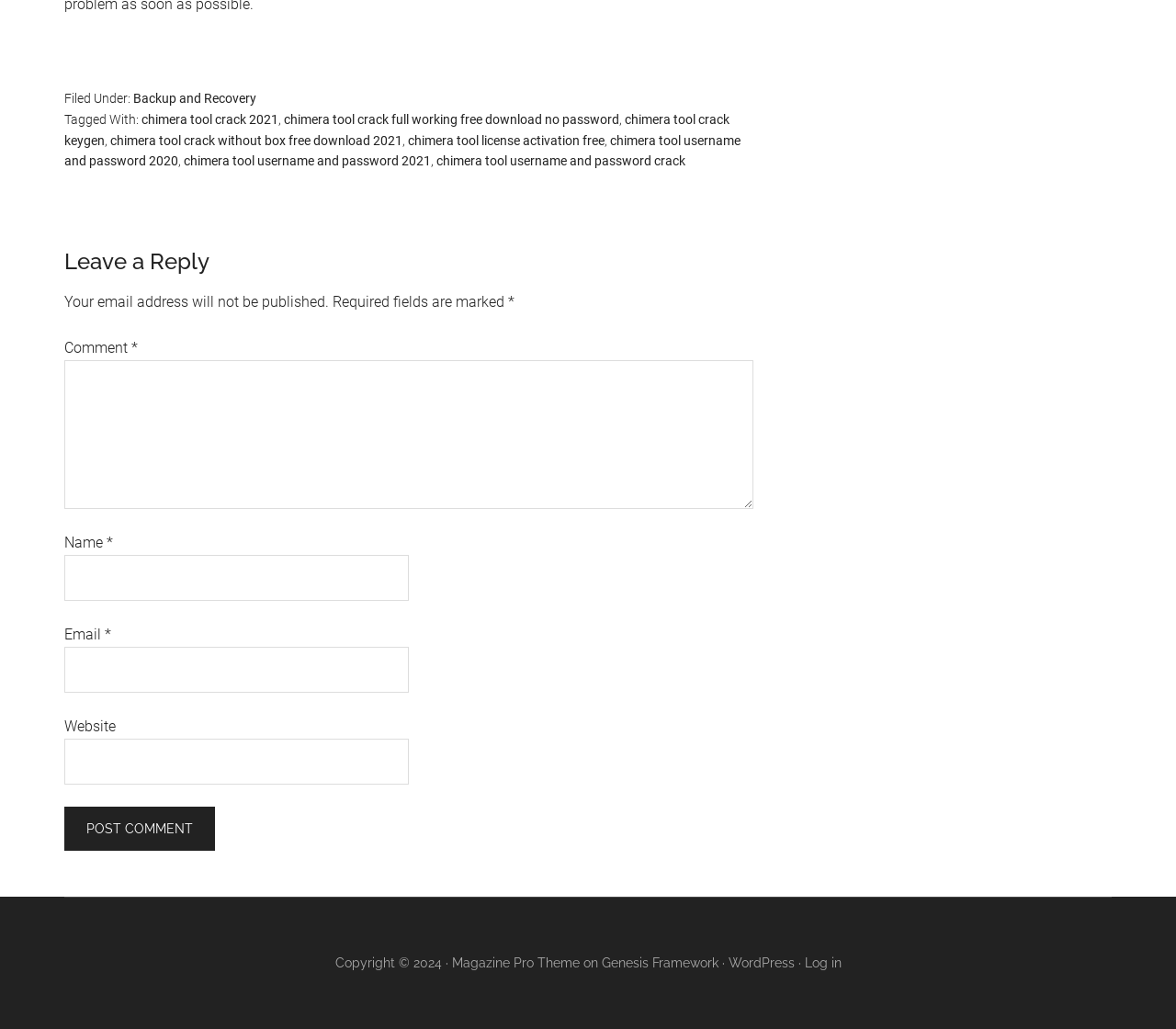What is the theme of the website?
Examine the image closely and answer the question with as much detail as possible.

The theme of the website can be determined by looking at the footer section of the webpage, where it says 'Copyright © 2024 ·' followed by a link 'Magazine Pro Theme'. This suggests that the website is using the Magazine Pro Theme.